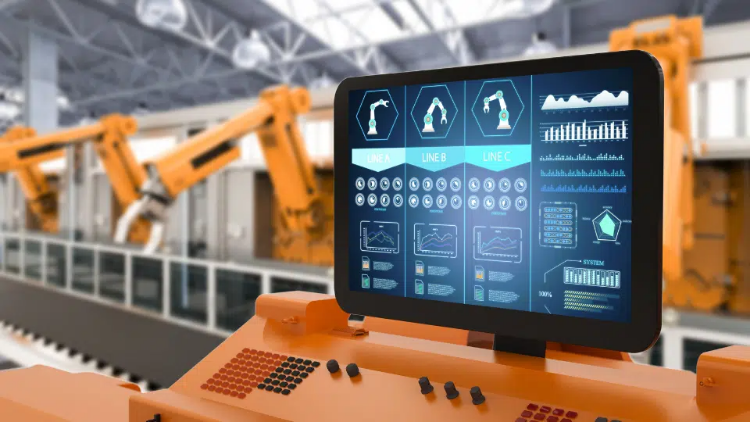How many production lines are labeled on the control panel? Based on the screenshot, please respond with a single word or phrase.

Three